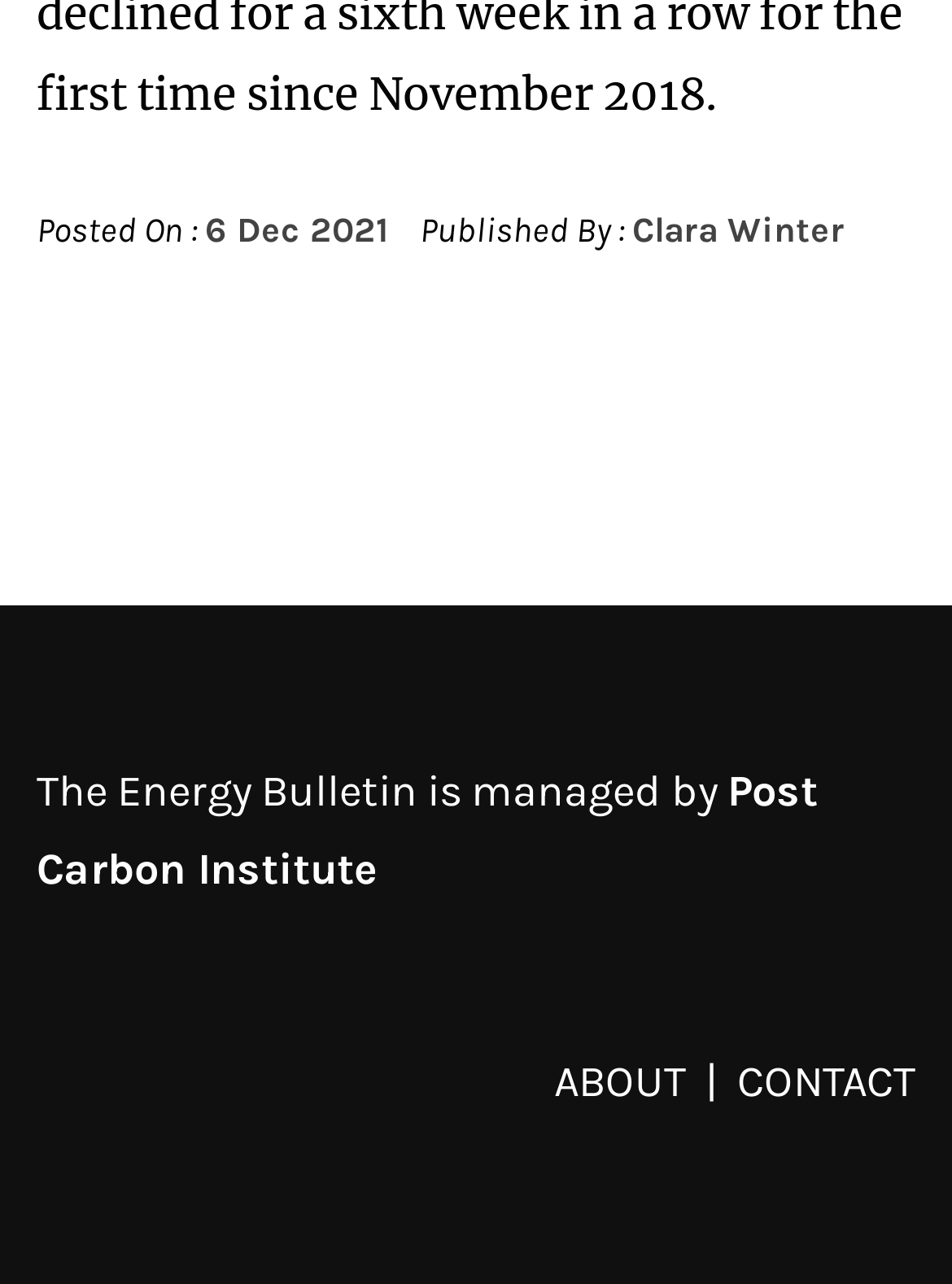Using the description: "Post Carbon Institute", determine the UI element's bounding box coordinates. Ensure the coordinates are in the format of four float numbers between 0 and 1, i.e., [left, top, right, bottom].

[0.038, 0.595, 0.859, 0.698]